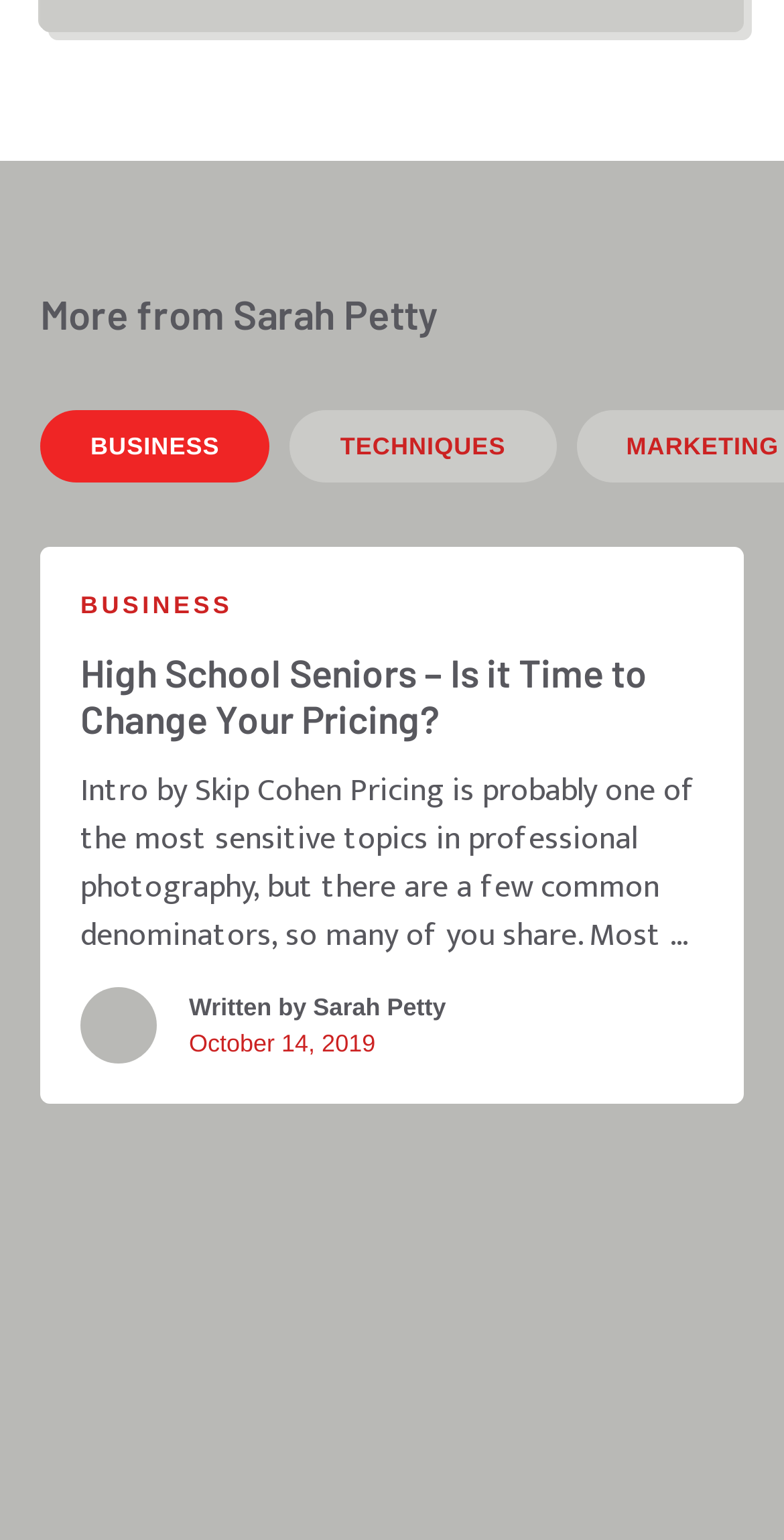Determine the bounding box coordinates for the area that should be clicked to carry out the following instruction: "Click on the link to read 'High School Seniors – Is it Time to Change Your Pricing?'".

[0.103, 0.422, 0.897, 0.482]